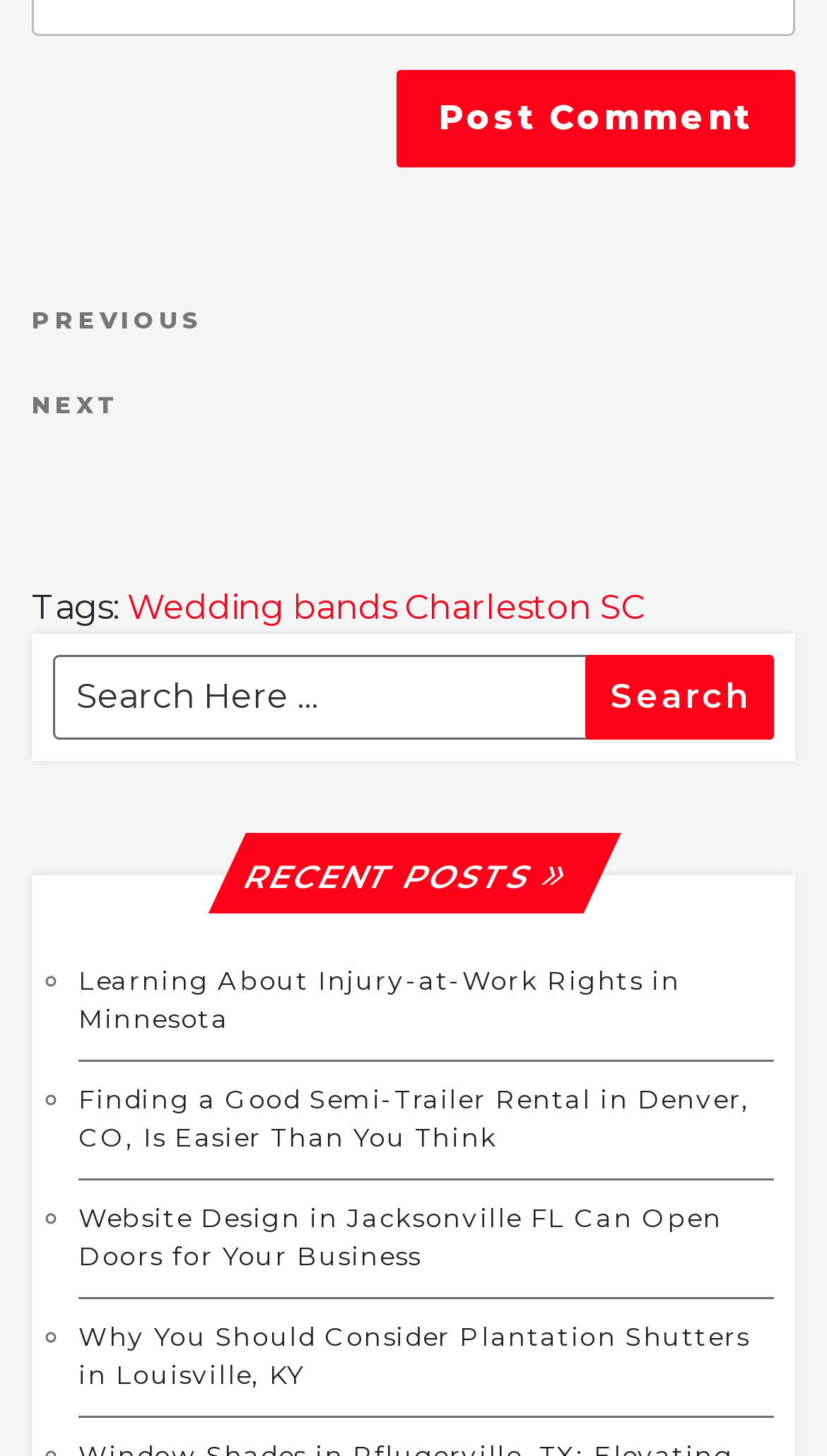What is the function of the search box?
Based on the image, answer the question with as much detail as possible.

The search box is located near the top of the webpage, and it has a placeholder text 'Search Here …' and a 'Search' button next to it. This suggests that users can input keywords or phrases to search for relevant content within the website.